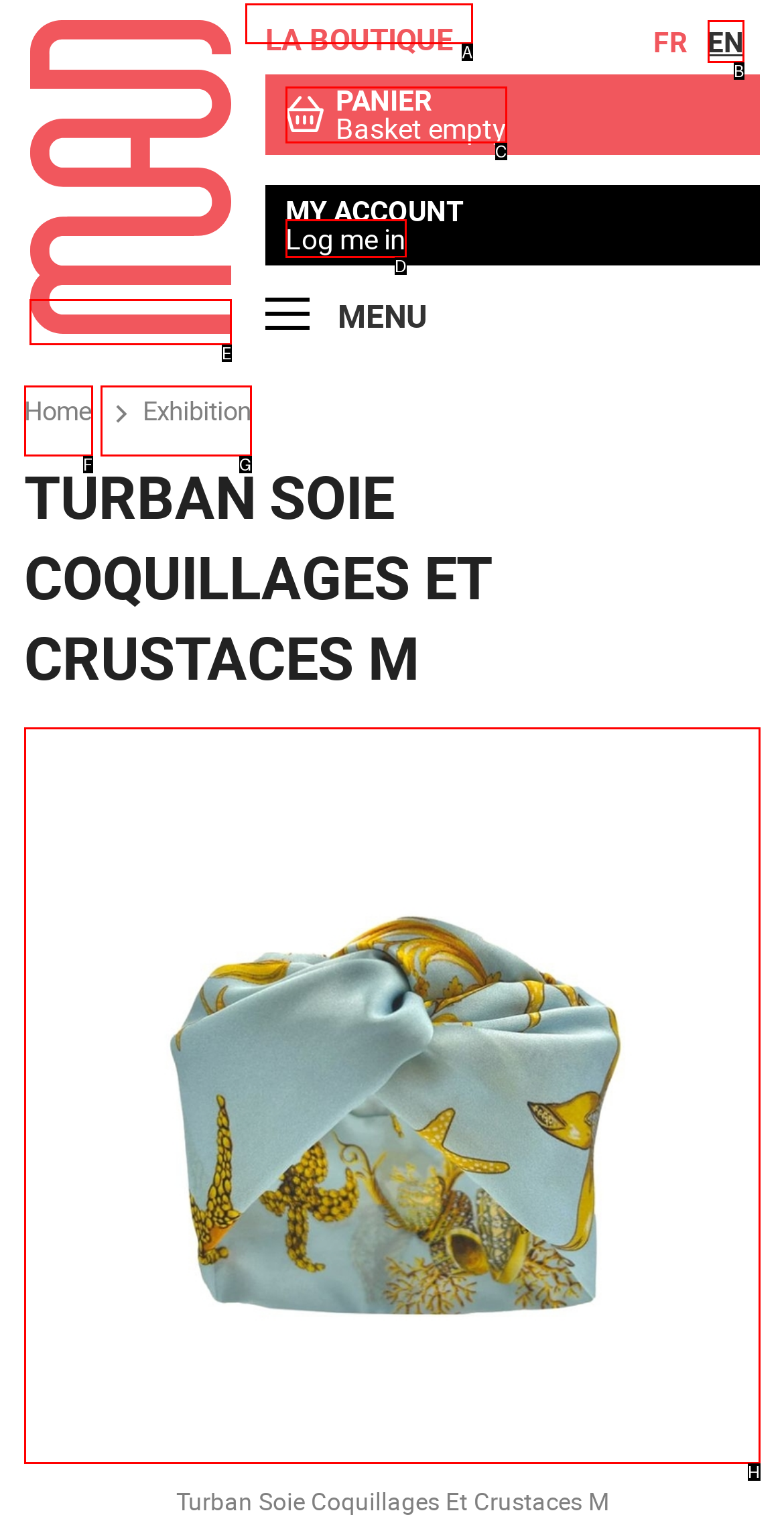Identify the correct UI element to click on to achieve the task: Go to home page. Provide the letter of the appropriate element directly from the available choices.

E